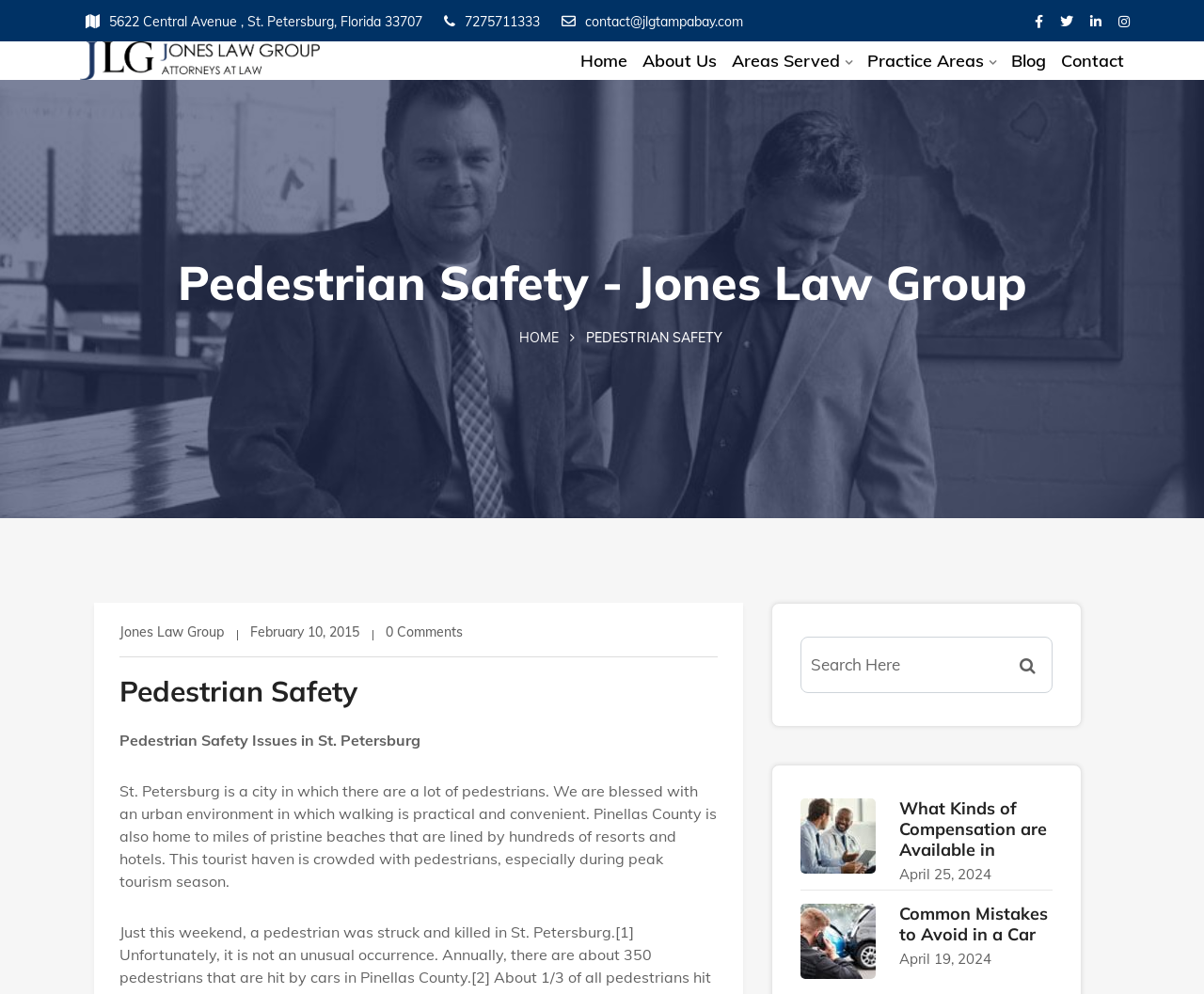Identify the bounding box coordinates of the clickable section necessary to follow the following instruction: "Click the 'Telehealth' link". The coordinates should be presented as four float numbers from 0 to 1, i.e., [left, top, right, bottom].

None